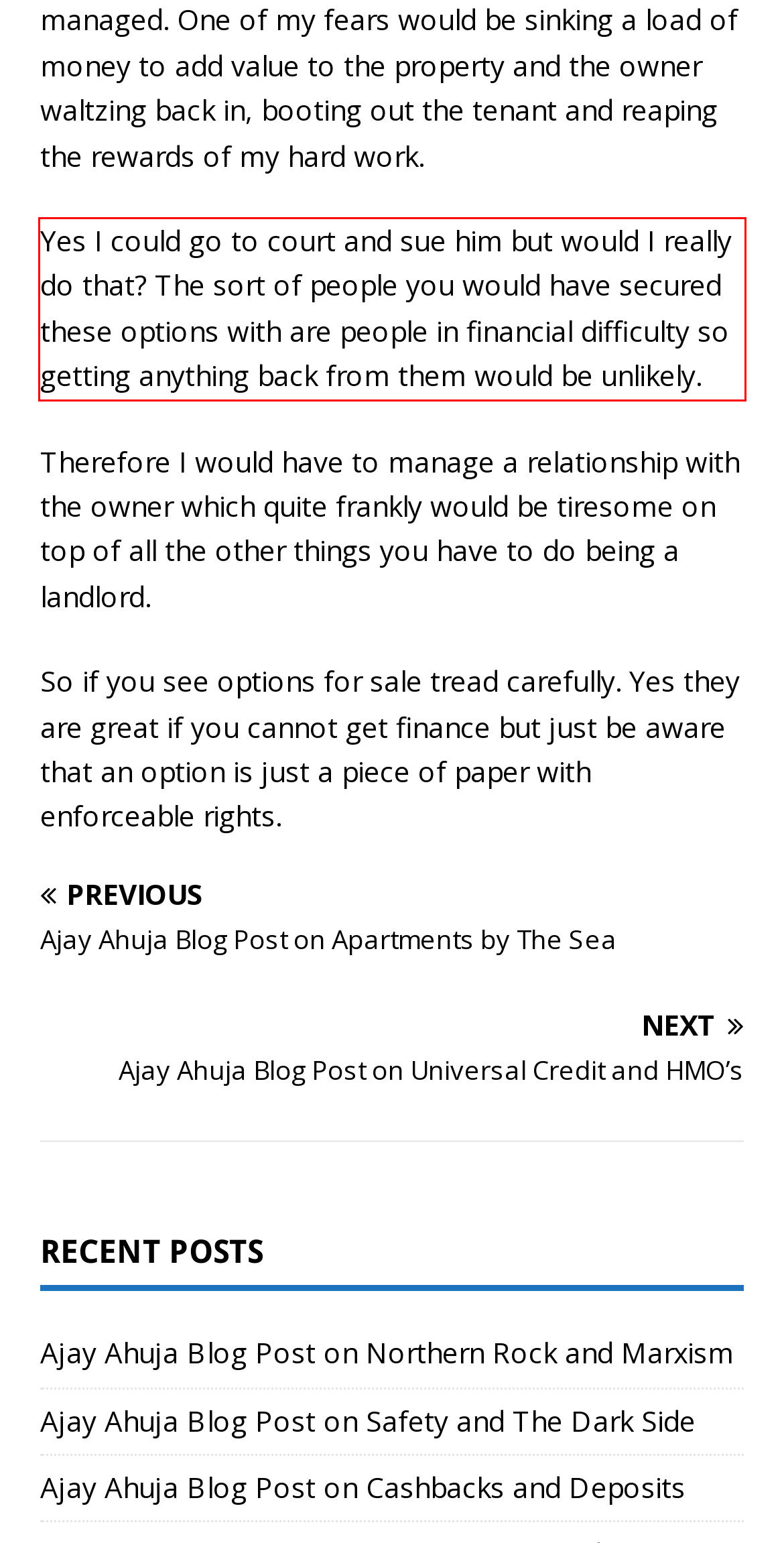View the screenshot of the webpage and identify the UI element surrounded by a red bounding box. Extract the text contained within this red bounding box.

Yes I could go to court and sue him but would I really do that? The sort of people you would have secured these options with are people in financial difficulty so getting anything back from them would be unlikely.